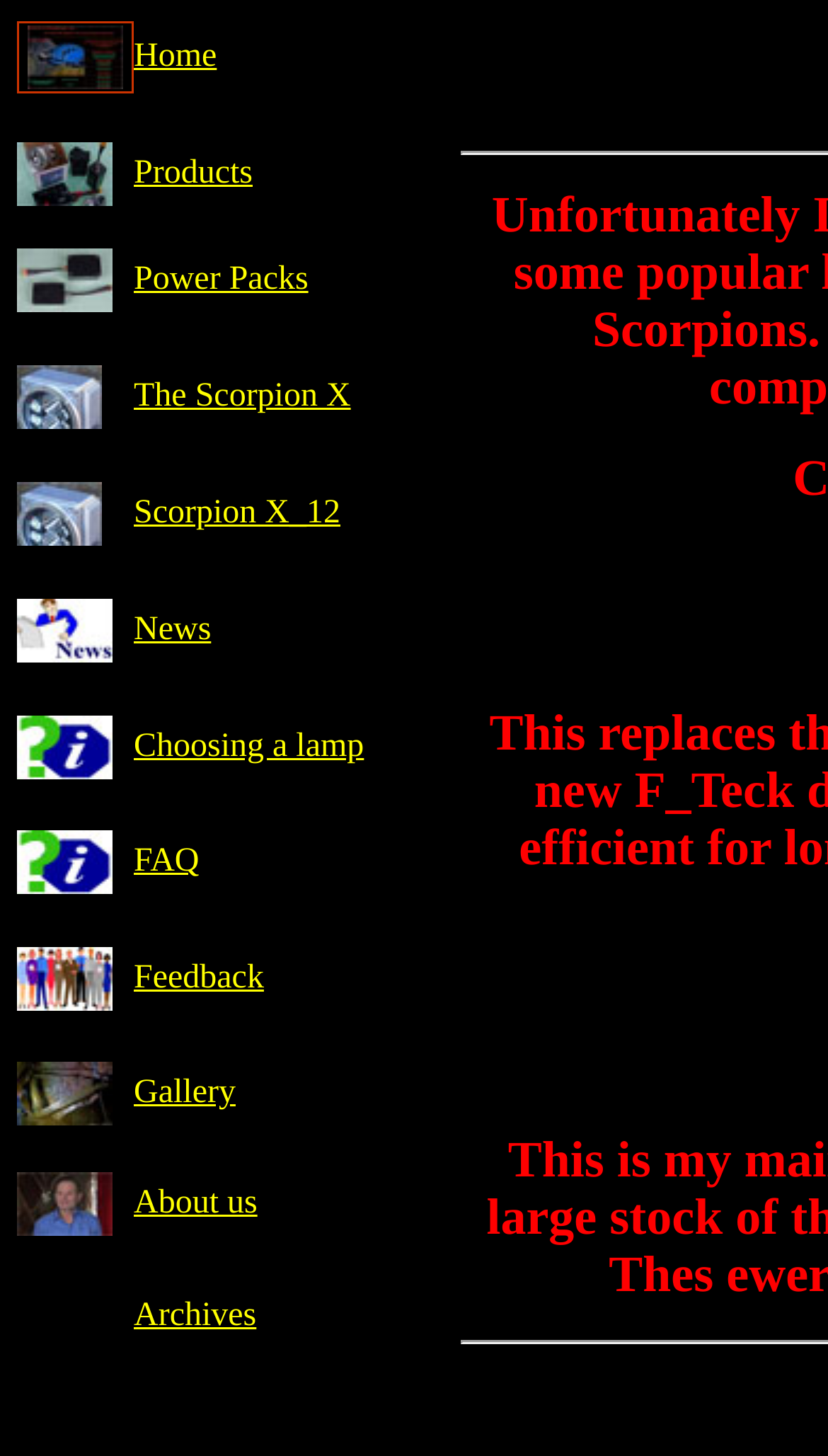Generate a thorough explanation of the webpage's elements.

The webpage is a news page with a grid layout, consisting of multiple rows and columns. At the top, there is a row with two grid cells, one containing an image and the other containing a link labeled "Home". Below this row, there are multiple rows, each containing two grid cells. The left grid cell in each row contains an image, while the right grid cell contains a link with a label such as "Products", "Power Packs", "The Scorpion X", and so on.

The images are positioned to the left of their corresponding links, and the links are aligned to the left within their grid cells. The rows are stacked vertically, with each row positioned below the previous one. There are a total of 15 rows, each with a similar structure.

The links on the page include "Home", "Products", "Power Packs", "The Scorpion X", "Scorpion X_12", "News", "Choosing a lamp", "FAQ", "Feedback", and "Gallery". The images on the page are not described, but they are likely related to the corresponding links.